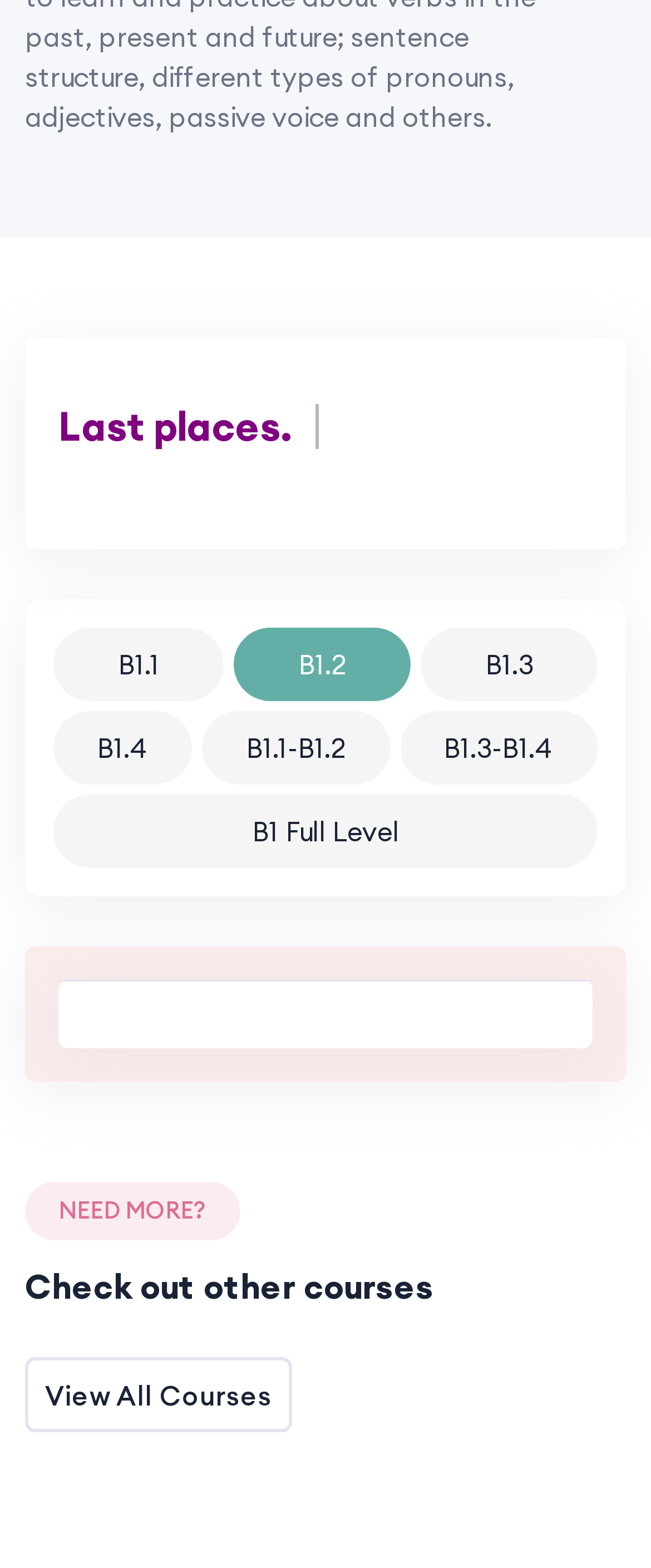Determine the bounding box coordinates in the format (top-left x, top-left y, bottom-right x, bottom-right y). Ensure all values are floating point numbers between 0 and 1. Identify the bounding box of the UI element described by: B1.1-B1.2

[0.311, 0.454, 0.599, 0.501]